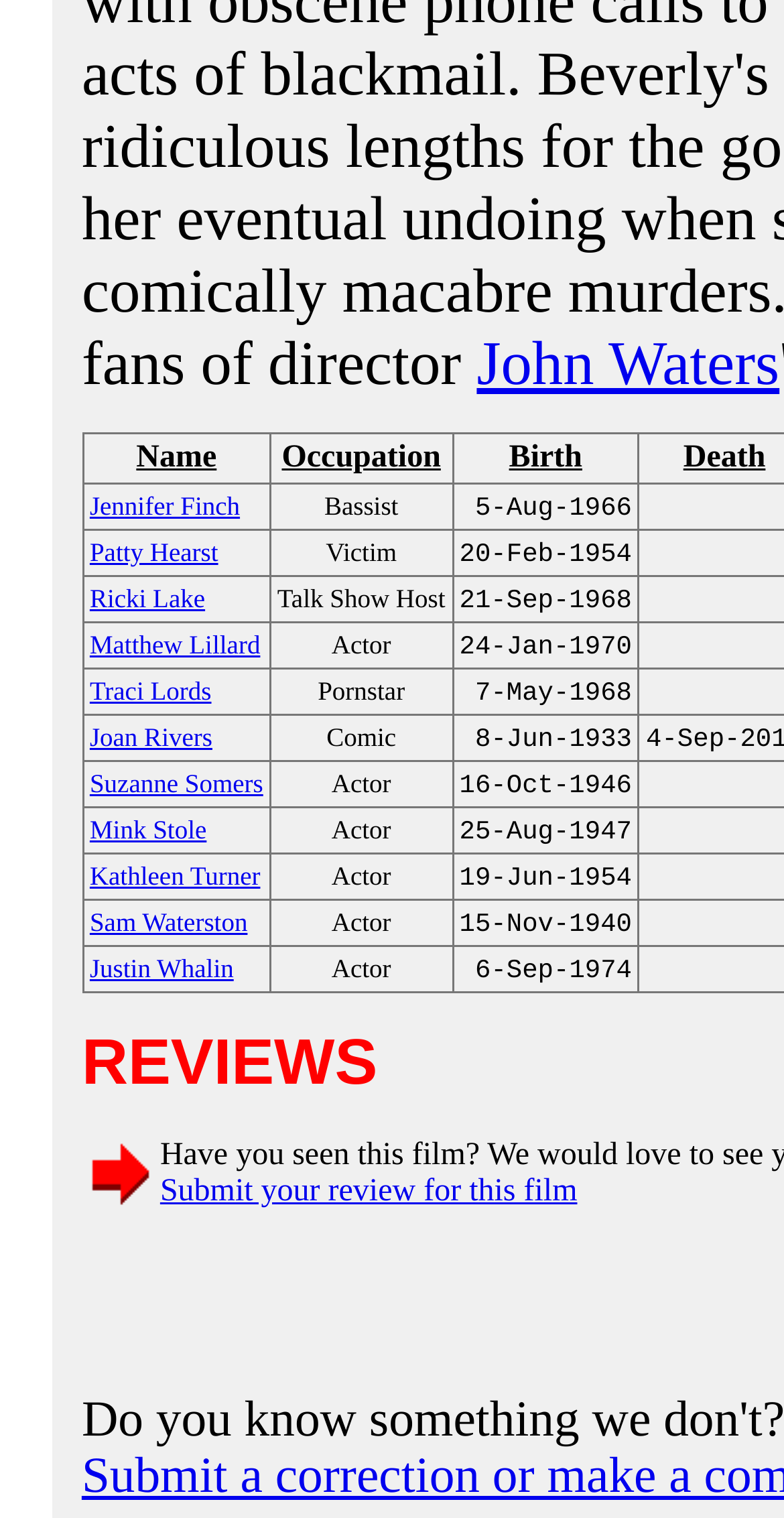What is the purpose of the 'Submit your review for this film' link?
Give a detailed and exhaustive answer to the question.

The 'Submit your review for this film' link is likely intended to allow users to submit their own reviews for the film being discussed on the webpage. This link is placed below the 'REVIEWS' static text, suggesting that it is related to the review process.